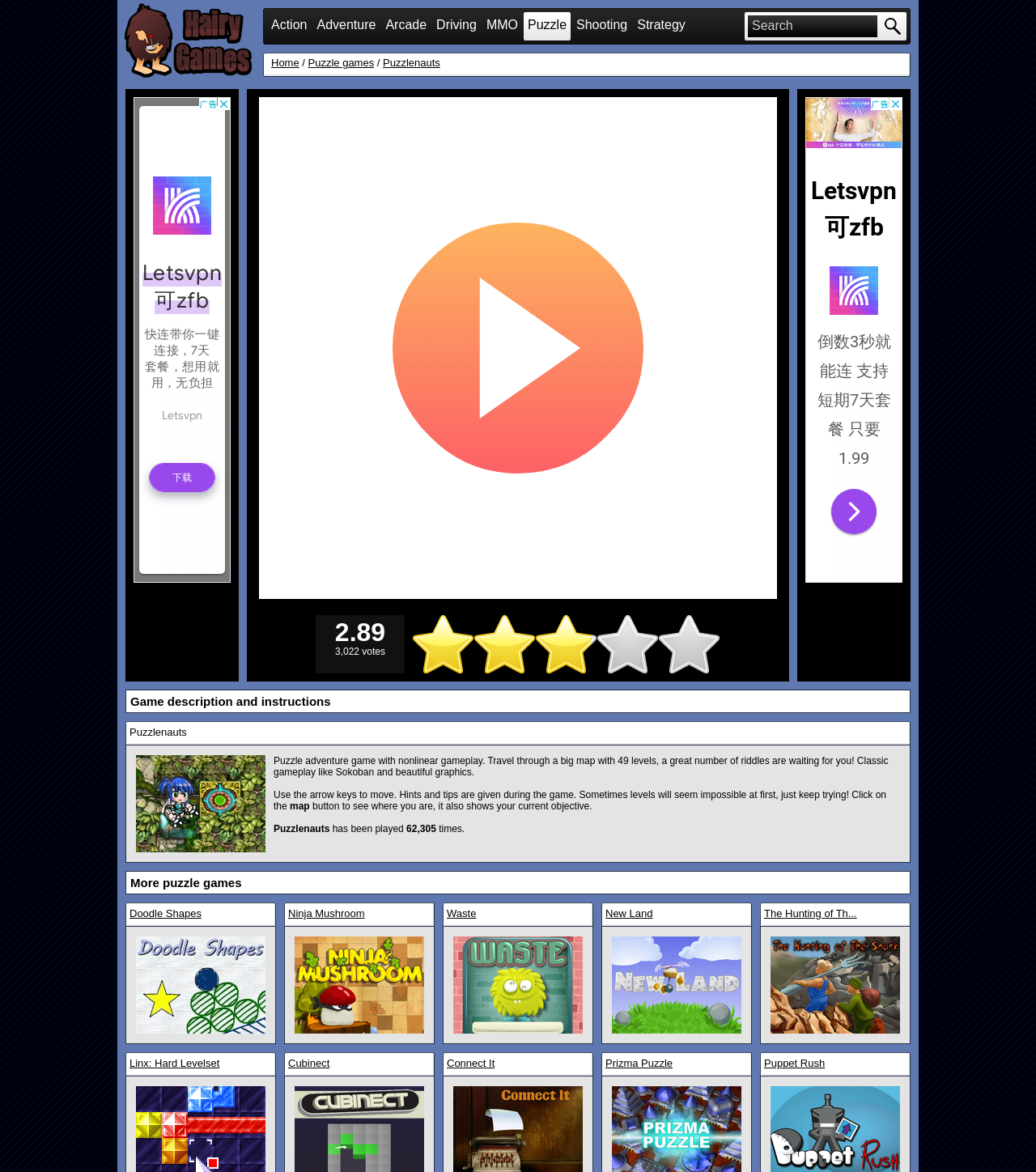Look at the image and answer the question in detail:
How many levels are there in the Puzzlenauts game?

The game description mentions 'Travel through a big map with 49 levels' which indicates that there are 49 levels in the Puzzlenauts game.